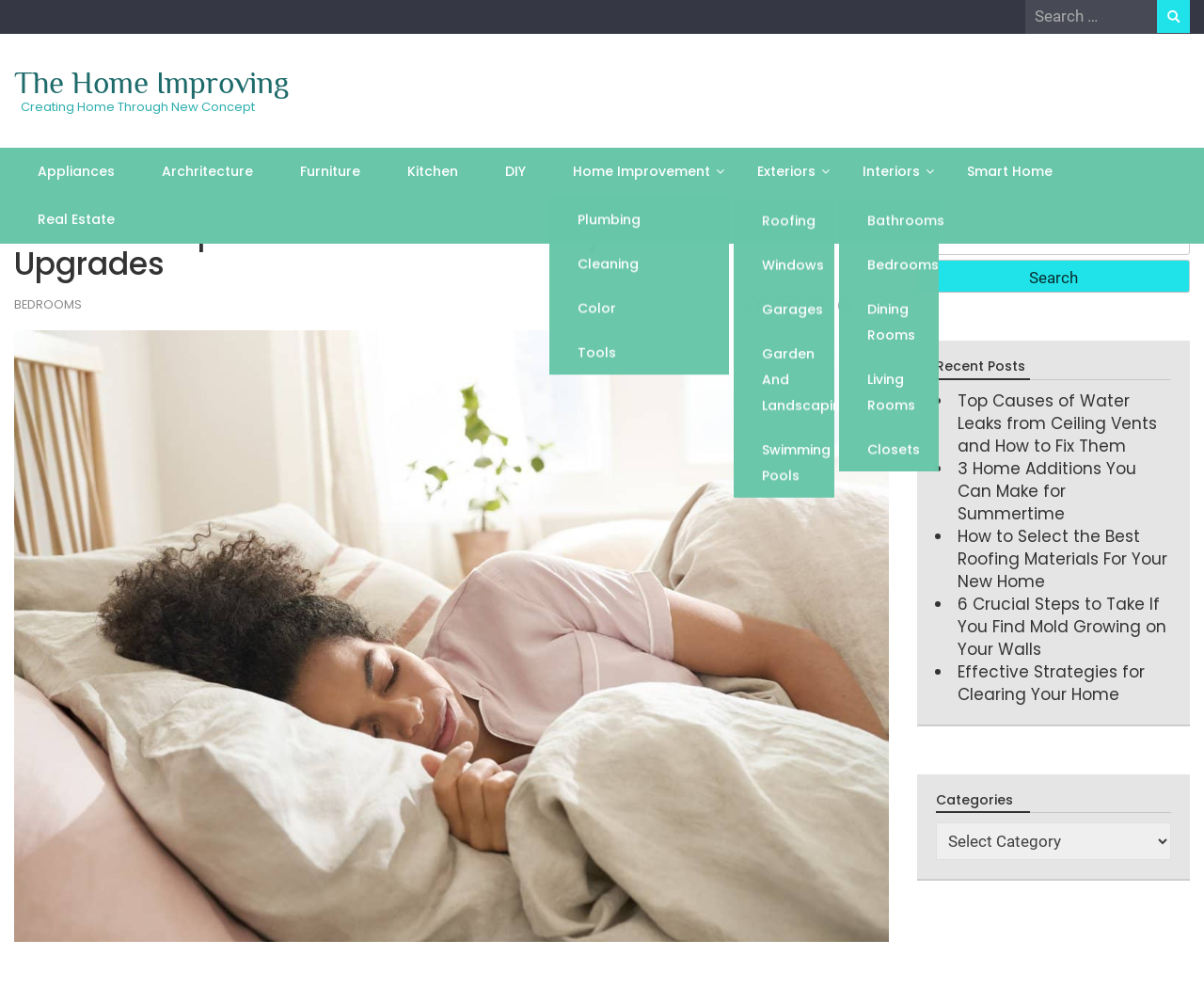Please identify the bounding box coordinates of the element I should click to complete this instruction: 'read the article posted on June 6, 2020'. The coordinates should be given as four float numbers between 0 and 1, like this: [left, top, right, bottom].

None